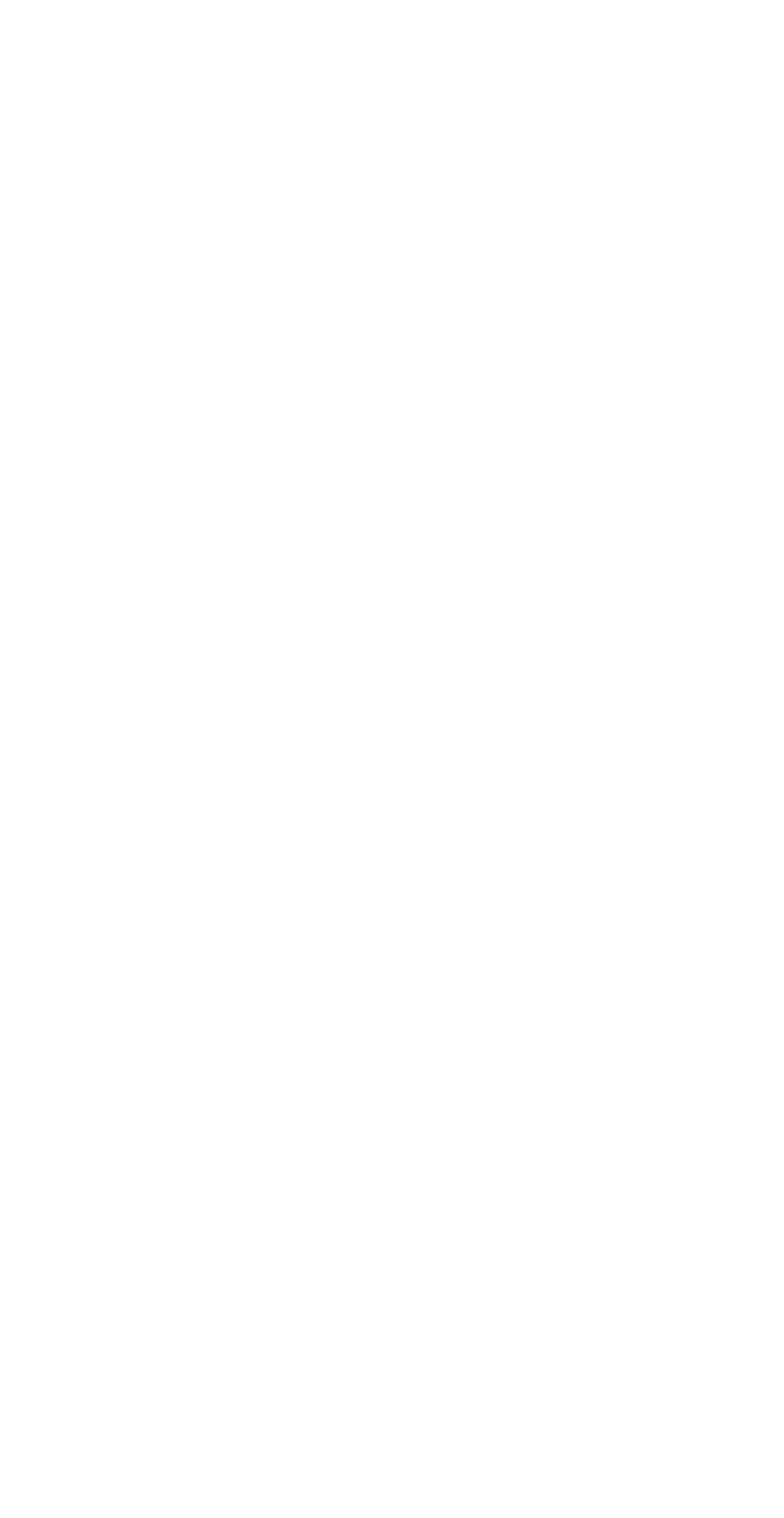Using the provided description: "0 Comments", find the bounding box coordinates of the corresponding UI element. The output should be four float numbers between 0 and 1, in the format [left, top, right, bottom].

None